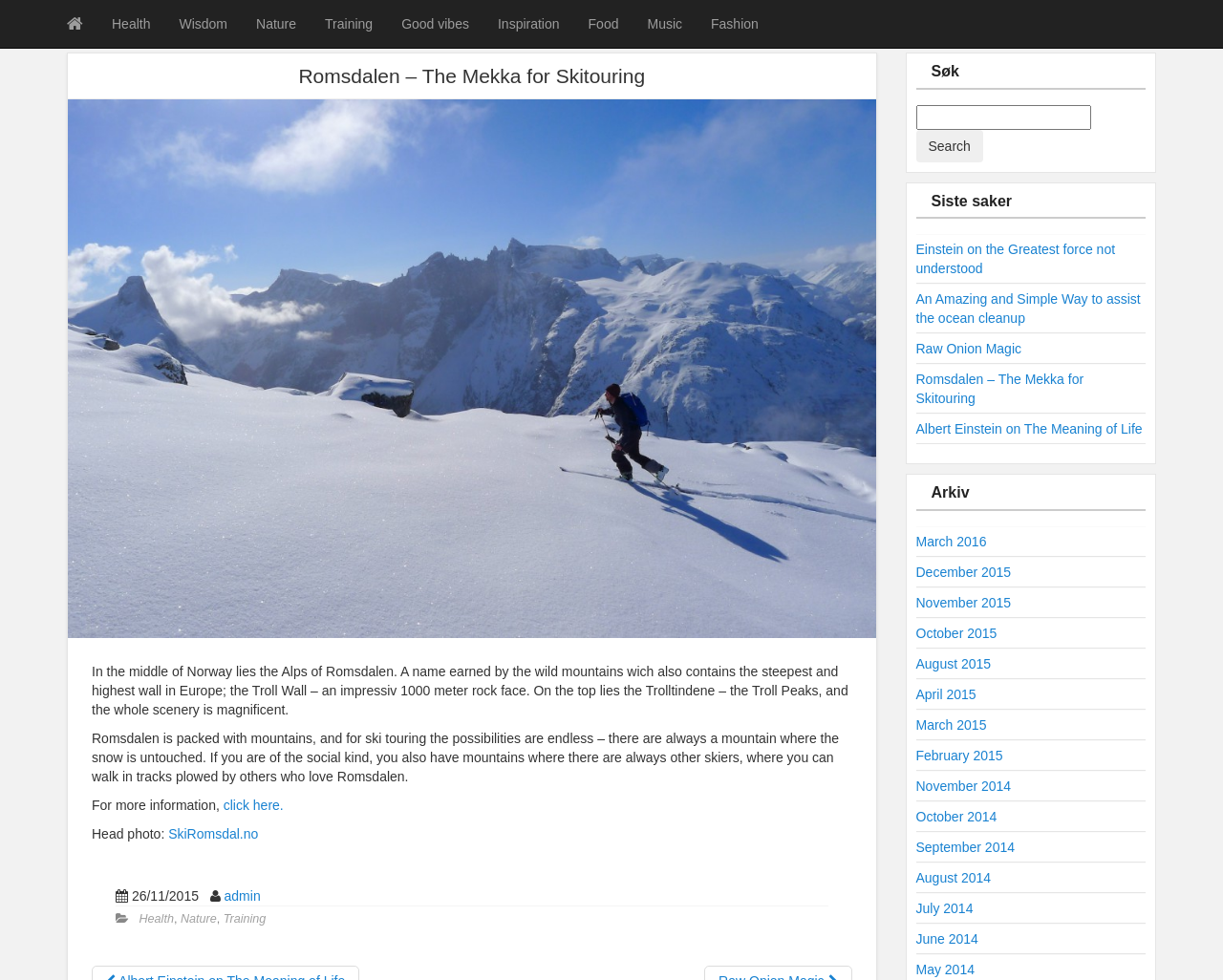Identify the bounding box of the HTML element described here: "Raw Onion Magic". Provide the coordinates as four float numbers between 0 and 1: [left, top, right, bottom].

[0.749, 0.348, 0.835, 0.364]